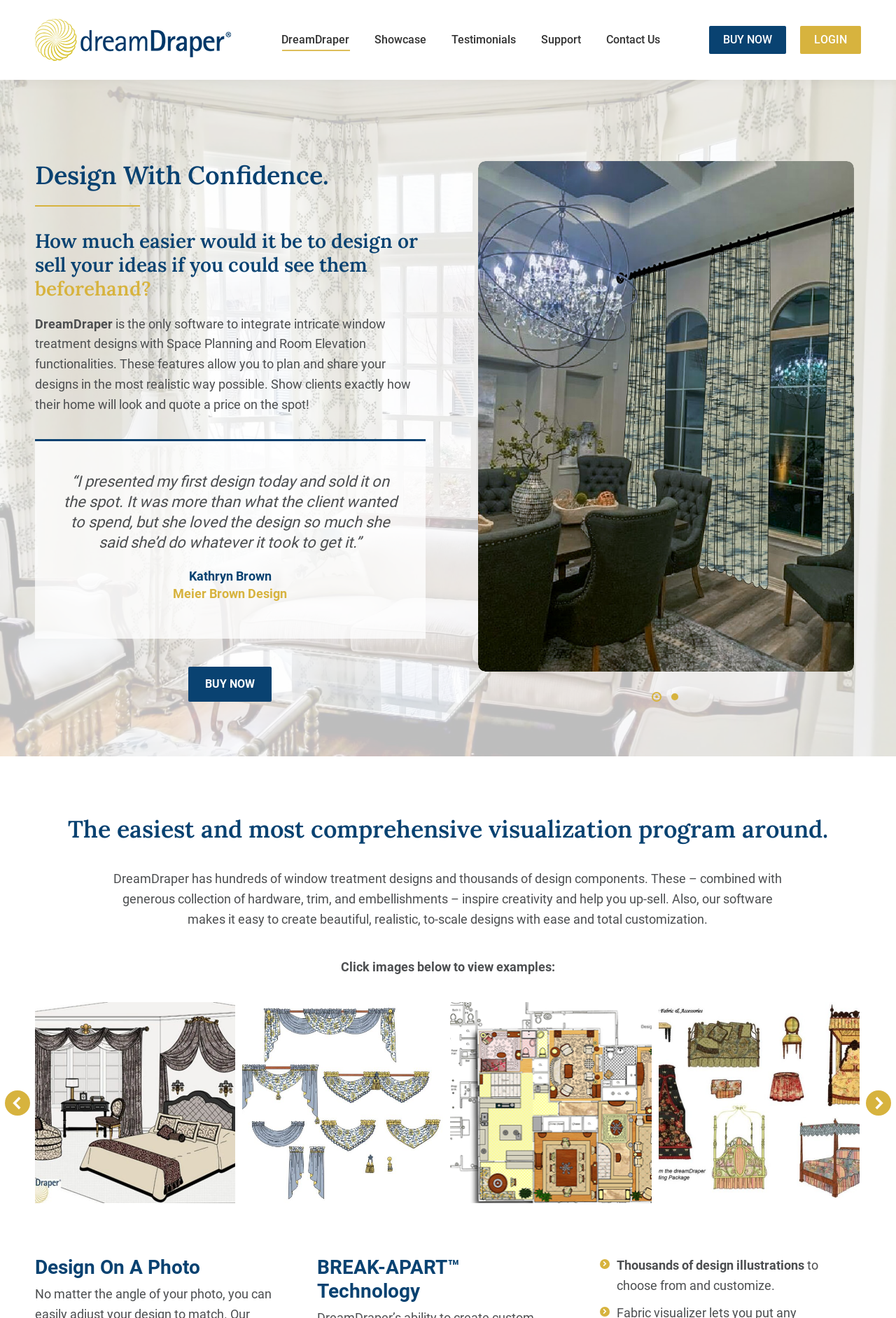Please provide a one-word or phrase answer to the question: 
What is the name of the technology used in DreamDraper?

BREAK-APART